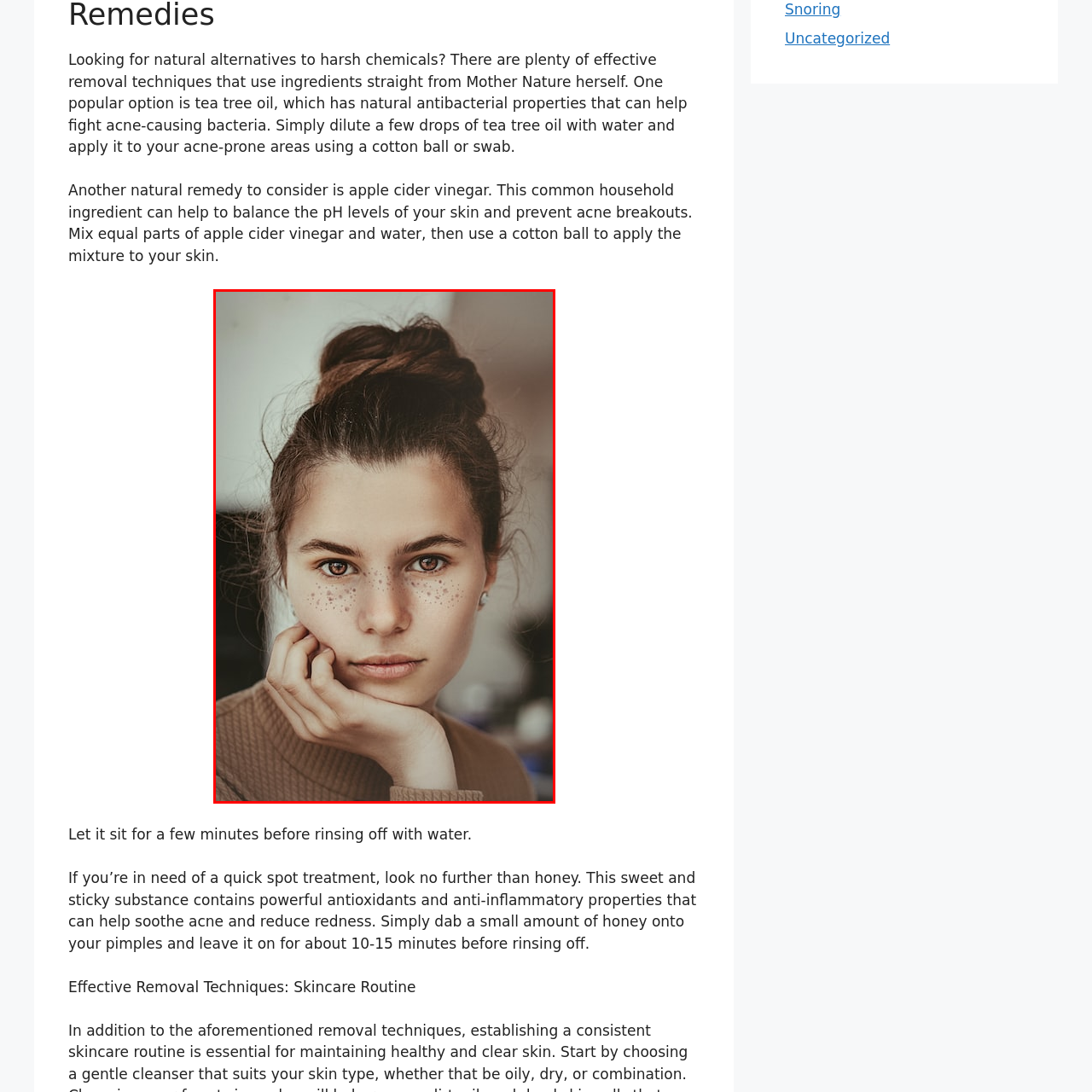What is the style of the woman's hair?
Examine the portion of the image surrounded by the red bounding box and deliver a detailed answer to the question.

The caption describes the woman's hair as 'softly styled, dark hair pulled back in a neat bun', which provides a clear description of her hairstyle.